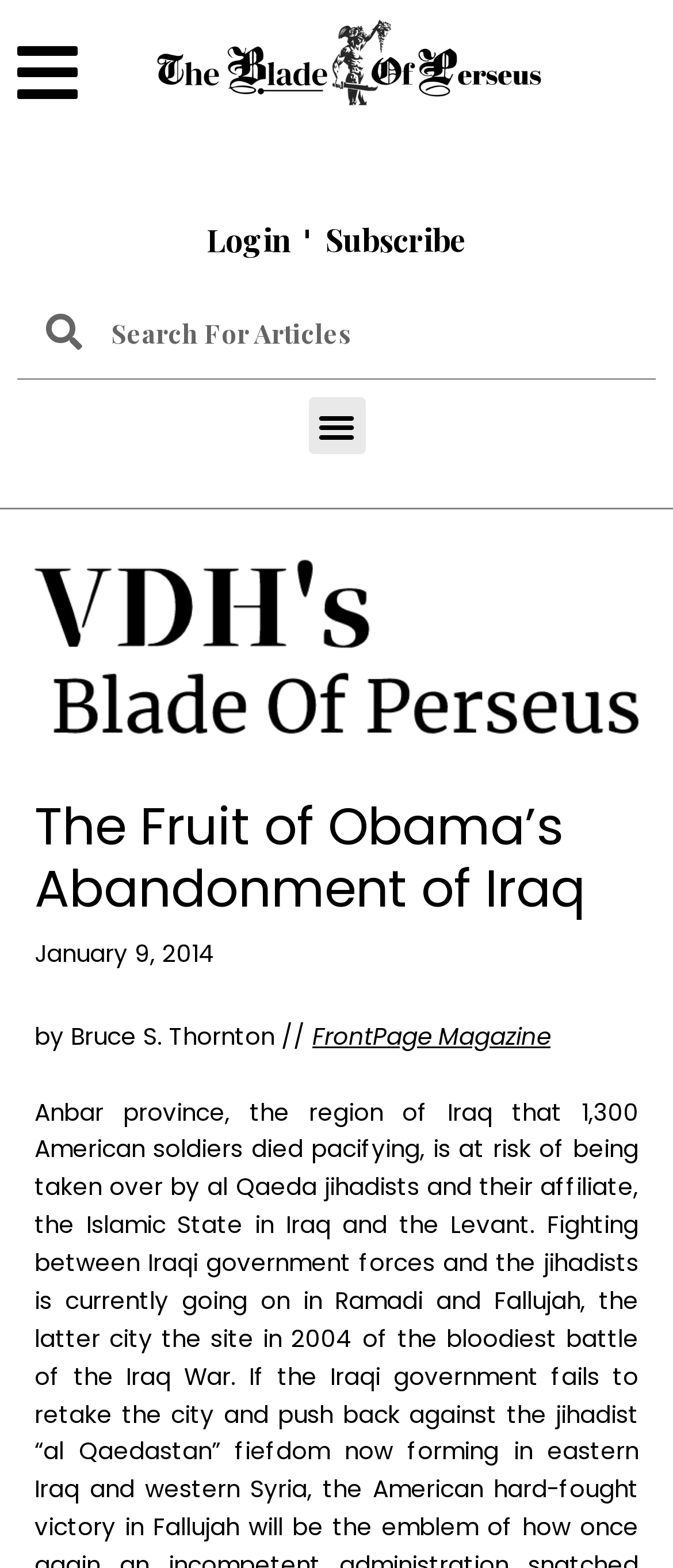Provide a single word or phrase answer to the question: 
What is the publication name mentioned in the article?

FrontPage Magazine